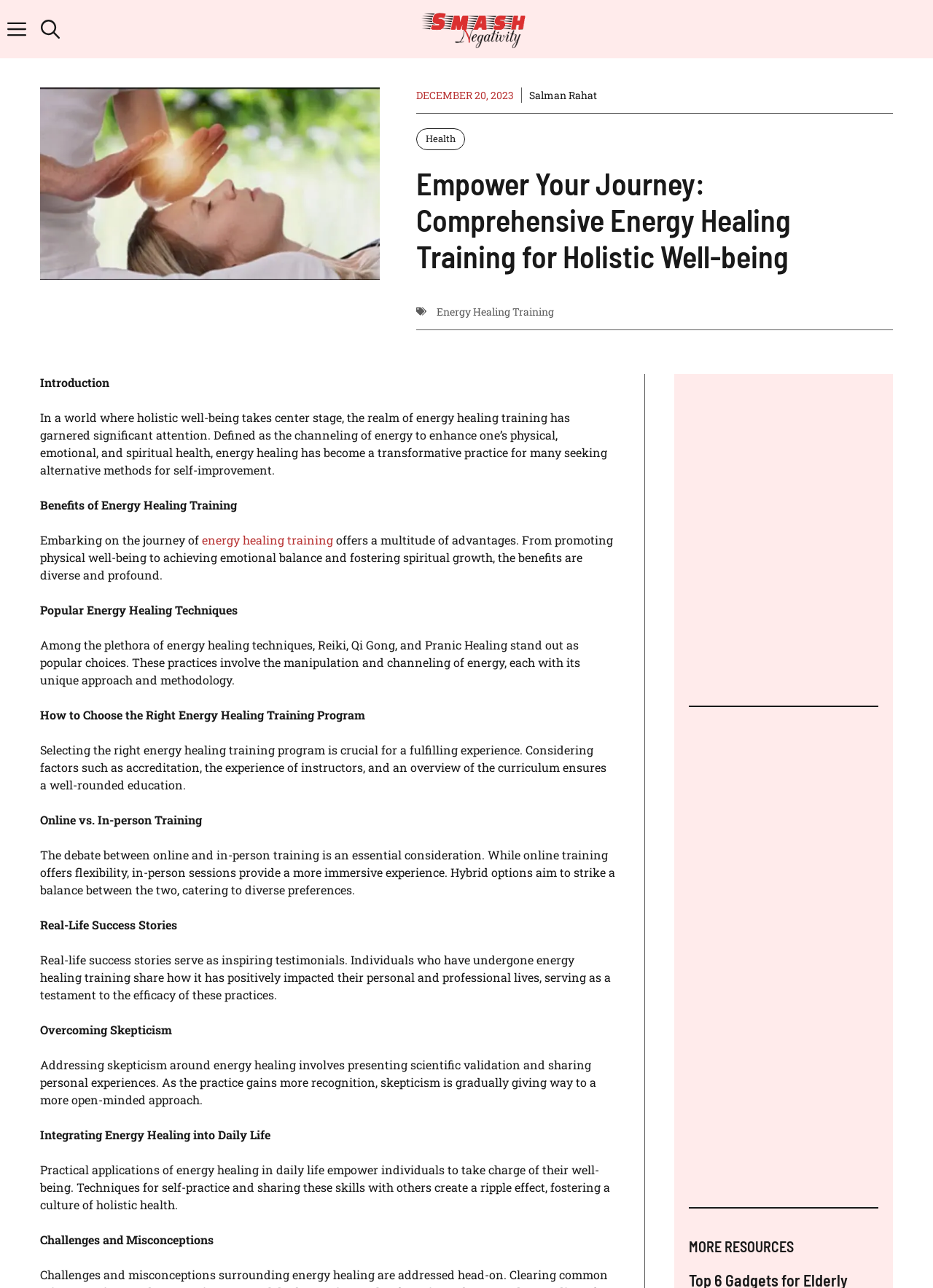Determine the bounding box coordinates of the clickable element necessary to fulfill the instruction: "Click the 'Sign Up for More!' button". Provide the coordinates as four float numbers within the 0 to 1 range, i.e., [left, top, right, bottom].

[0.757, 0.346, 0.818, 0.395]